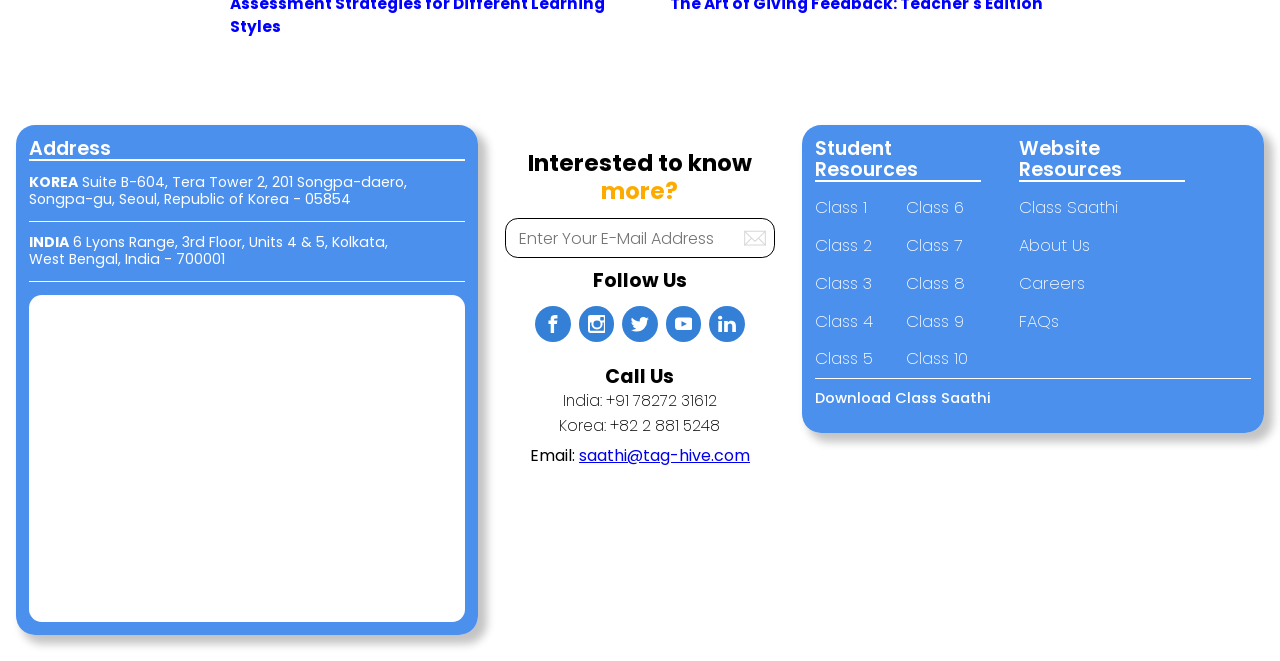What is the address of the Korea office?
Answer the question with a single word or phrase by looking at the picture.

Suite B-604, Tera Tower 2, 201 Songpa-daero, Songpa-gu, Seoul, Republic of Korea - 05854